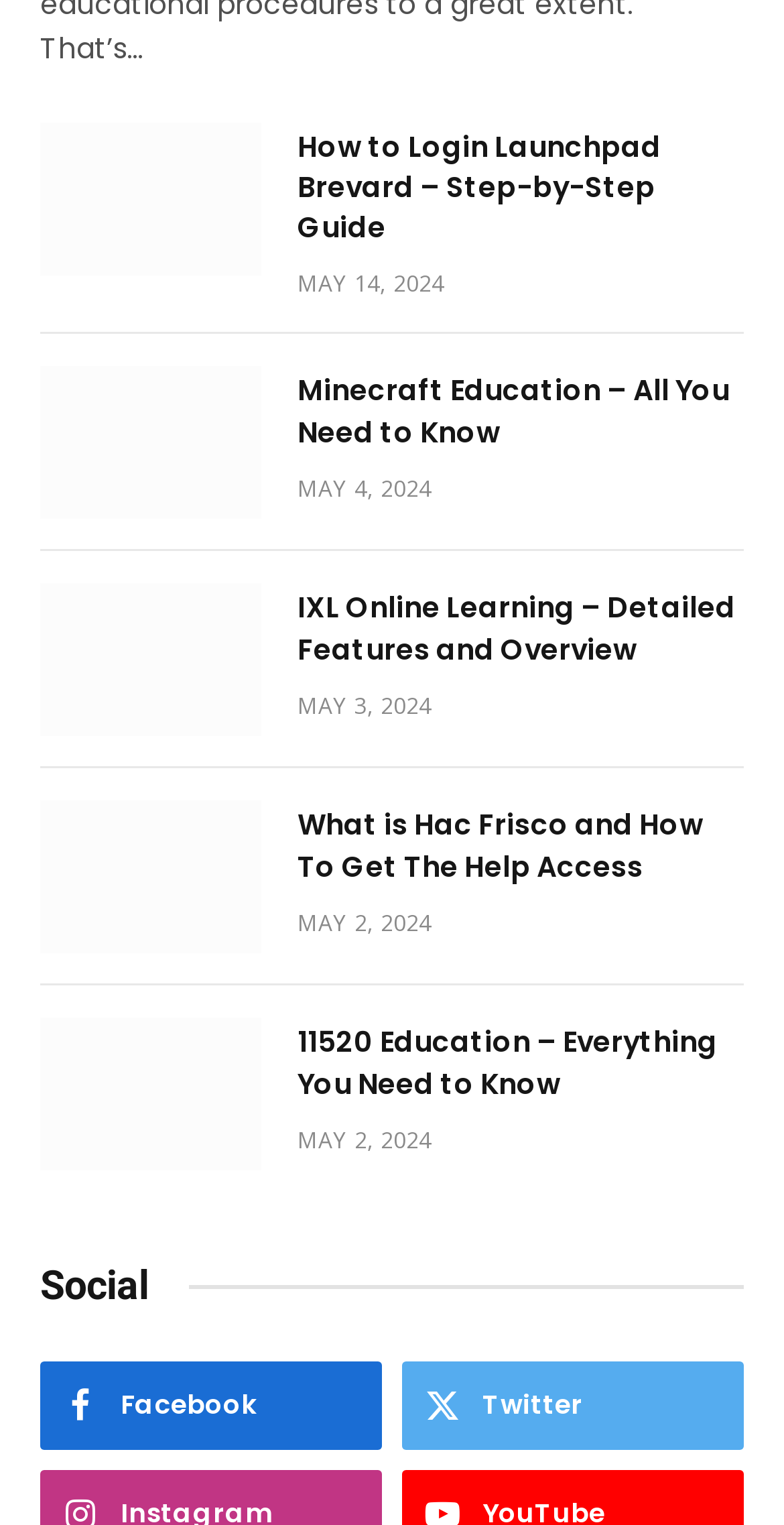Please give a concise answer to this question using a single word or phrase: 
What is the purpose of the links at the bottom of the webpage?

Social media links